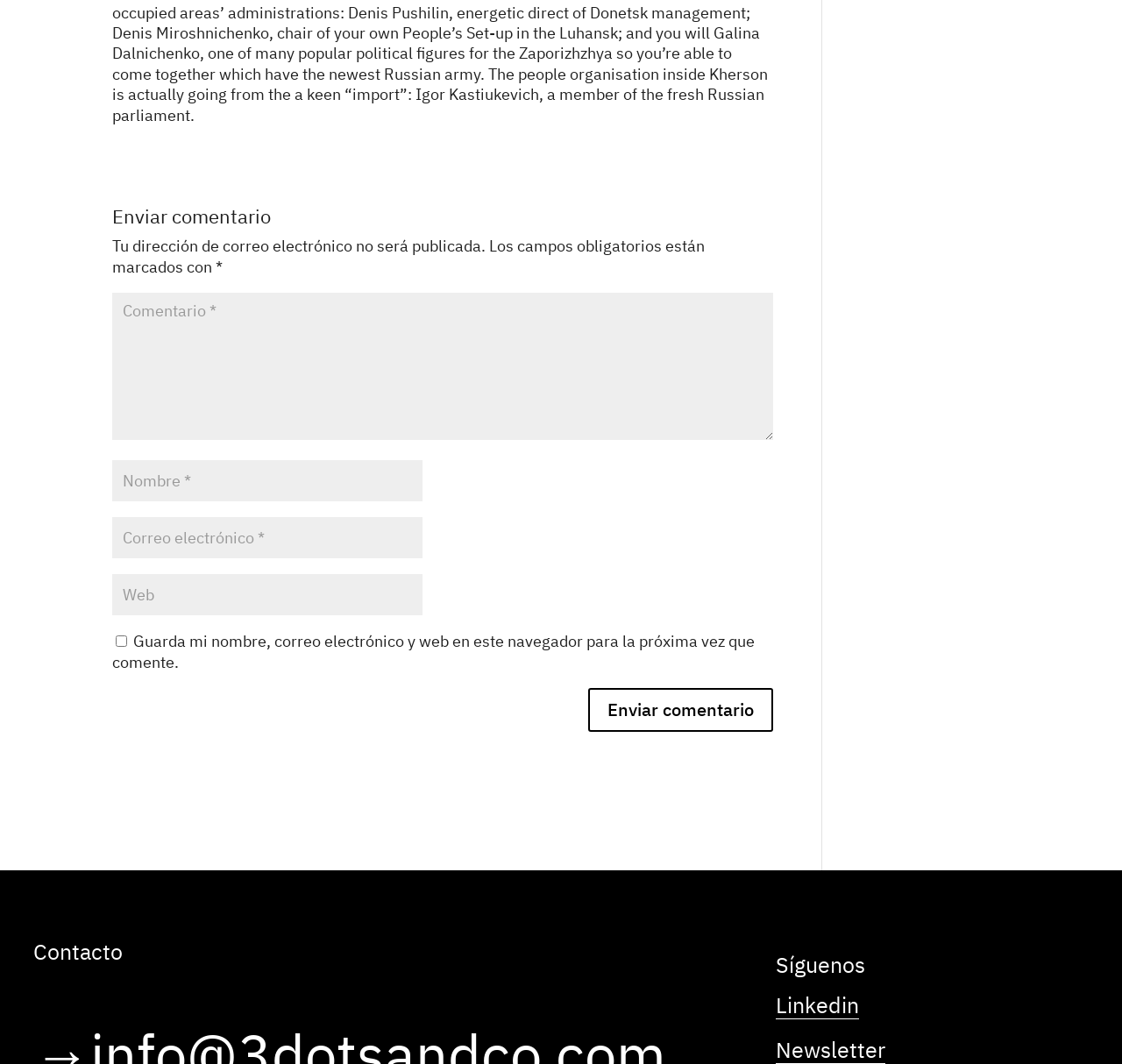Refer to the image and provide a thorough answer to this question:
What information is required to leave a comment?

The webpage has three required fields: name, email, and comment. These fields are marked with an asterisk (*) and have corresponding labels. The user must fill in these fields to submit their comment.